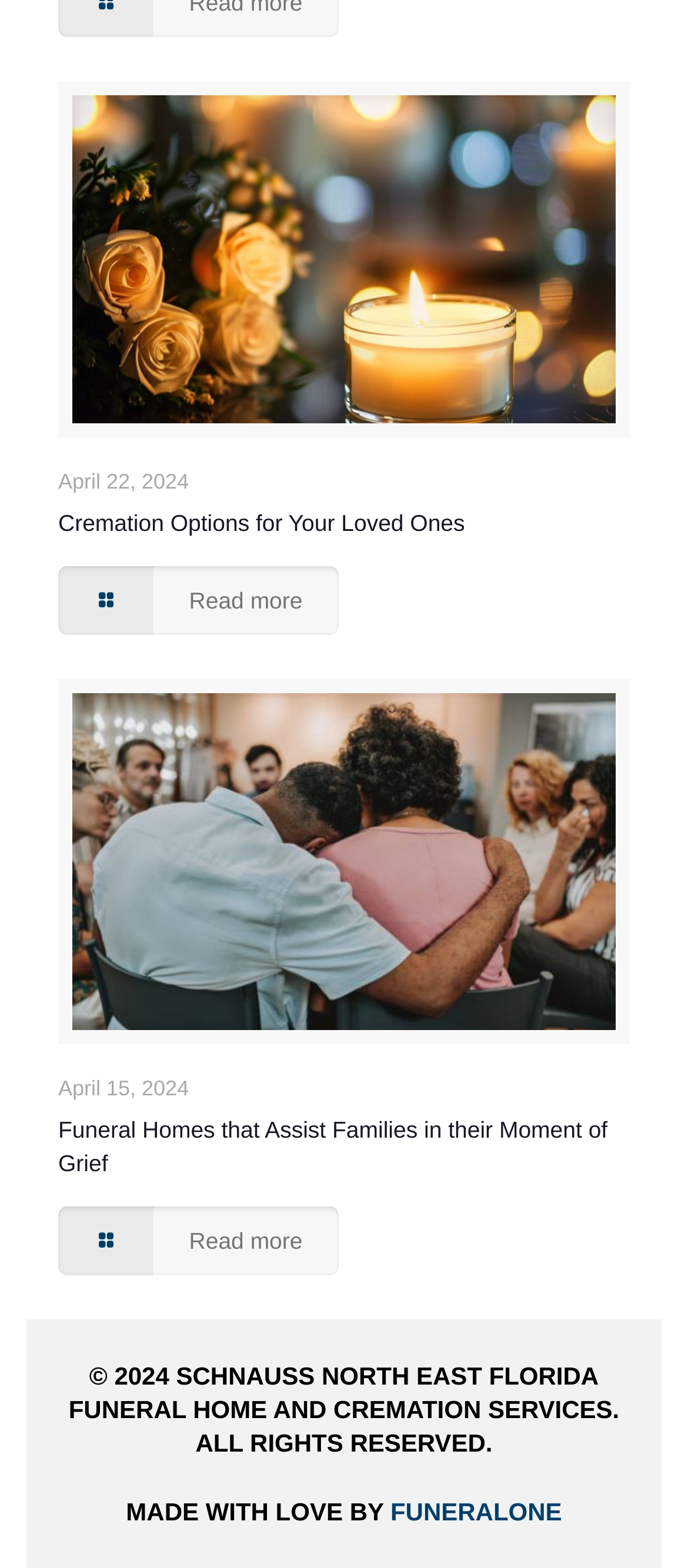Give a concise answer using only one word or phrase for this question:
Who designed the website?

FUNERALONE